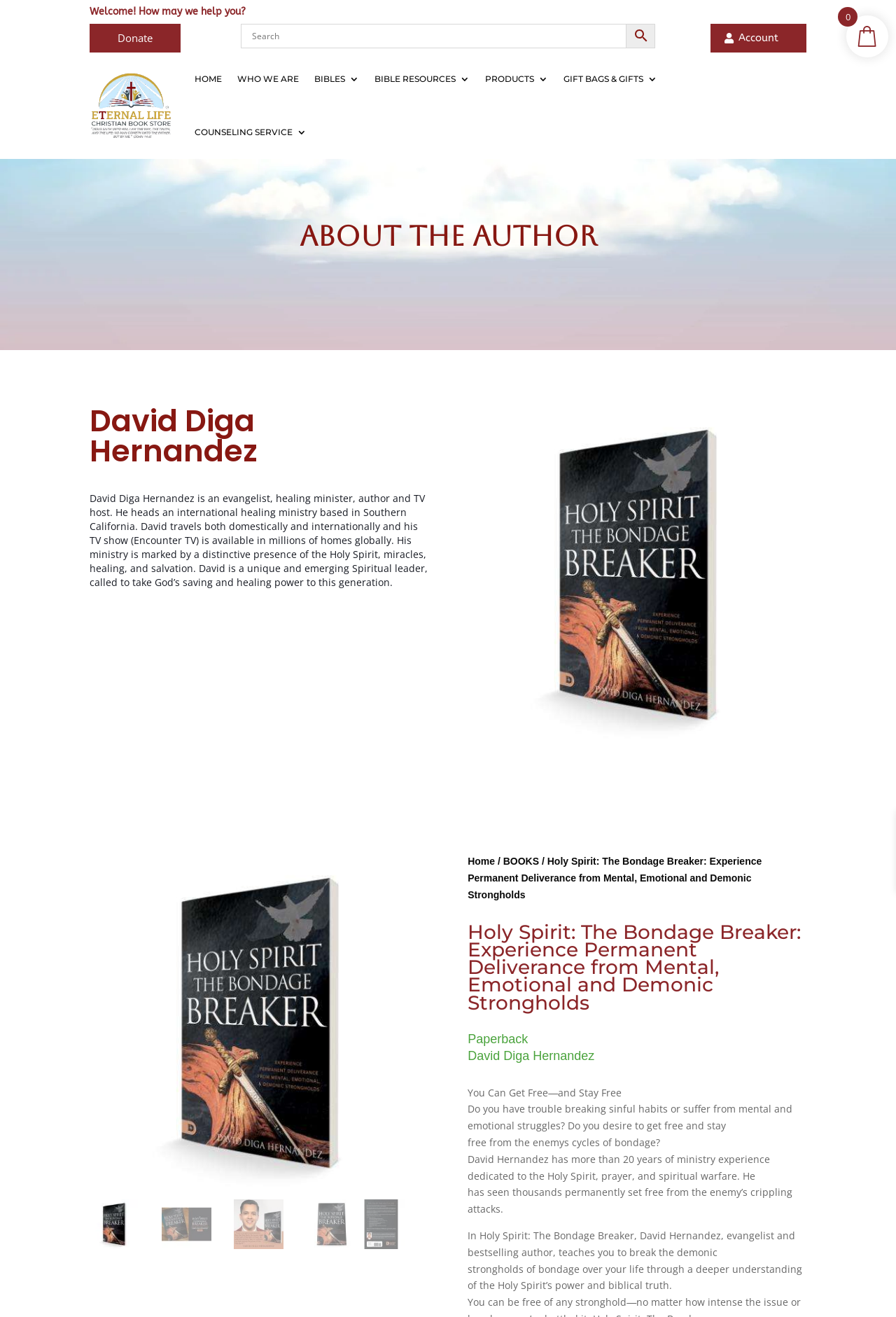What is the title of the book?
Examine the image and give a concise answer in one word or a short phrase.

Holy Spirit: The Bondage Breaker